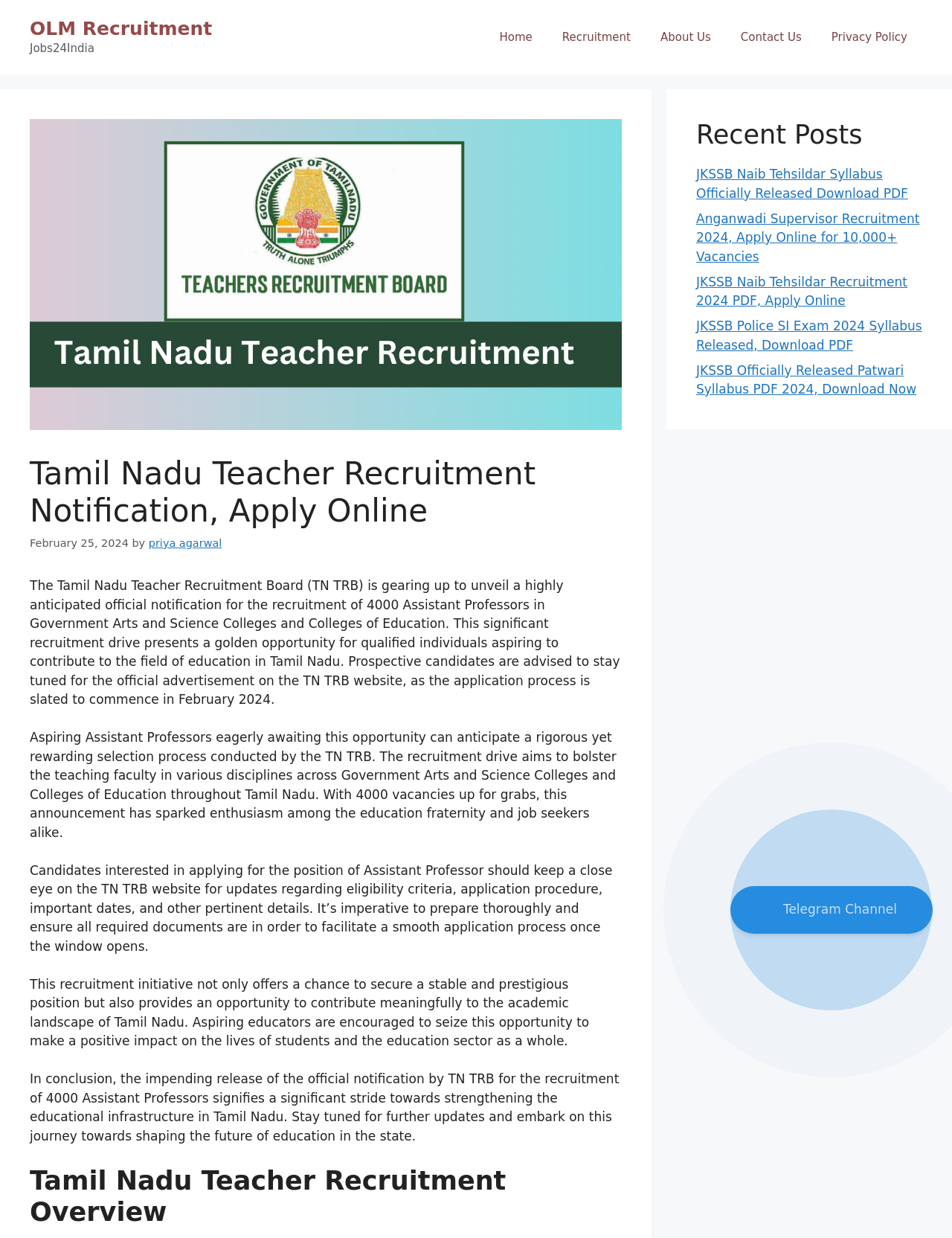Answer the question briefly using a single word or phrase: 
What should candidates do to prepare for the application process?

Prepare thoroughly and ensure all required documents are in order